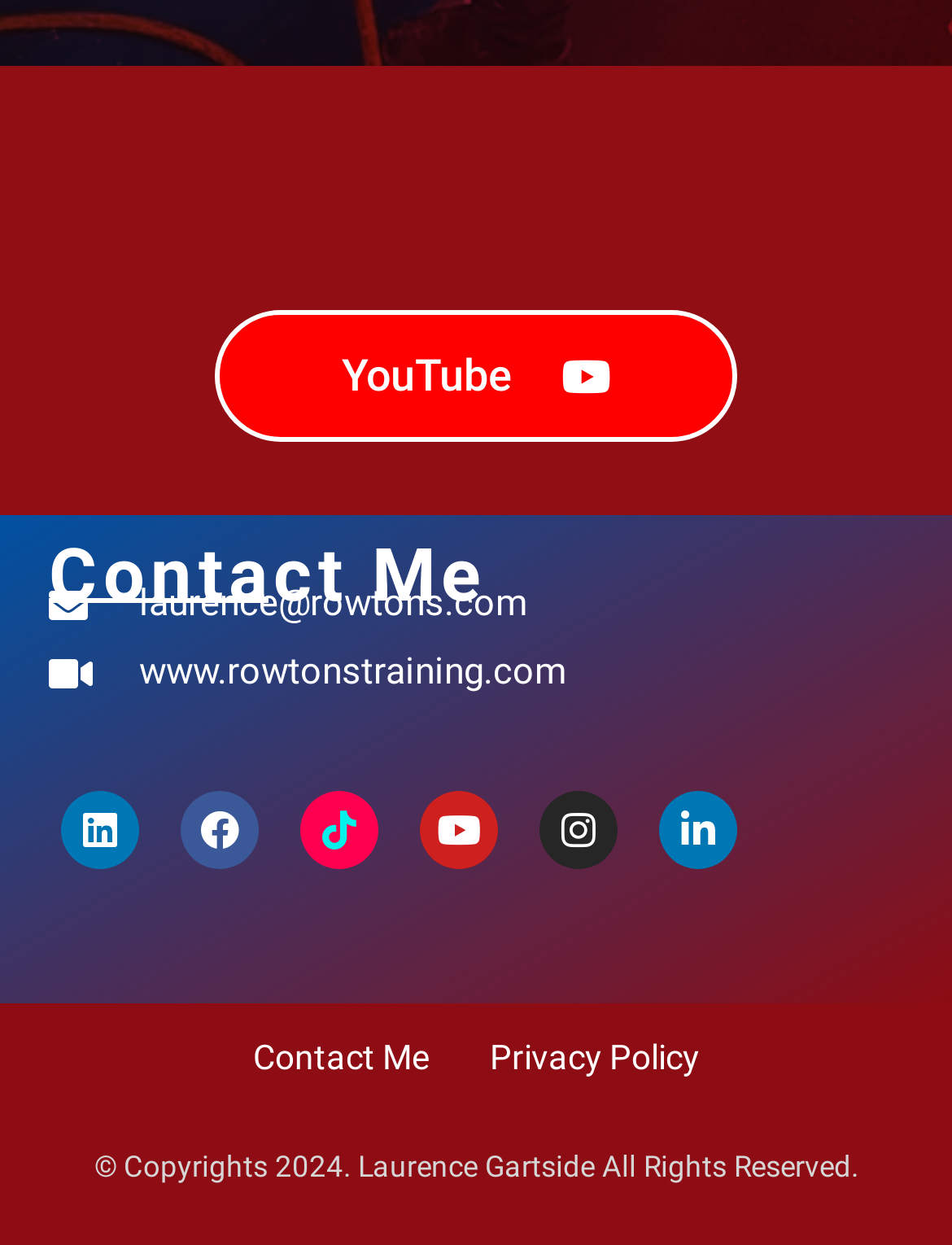Specify the bounding box coordinates of the area to click in order to follow the given instruction: "read the Privacy Policy."

[0.514, 0.826, 0.735, 0.874]